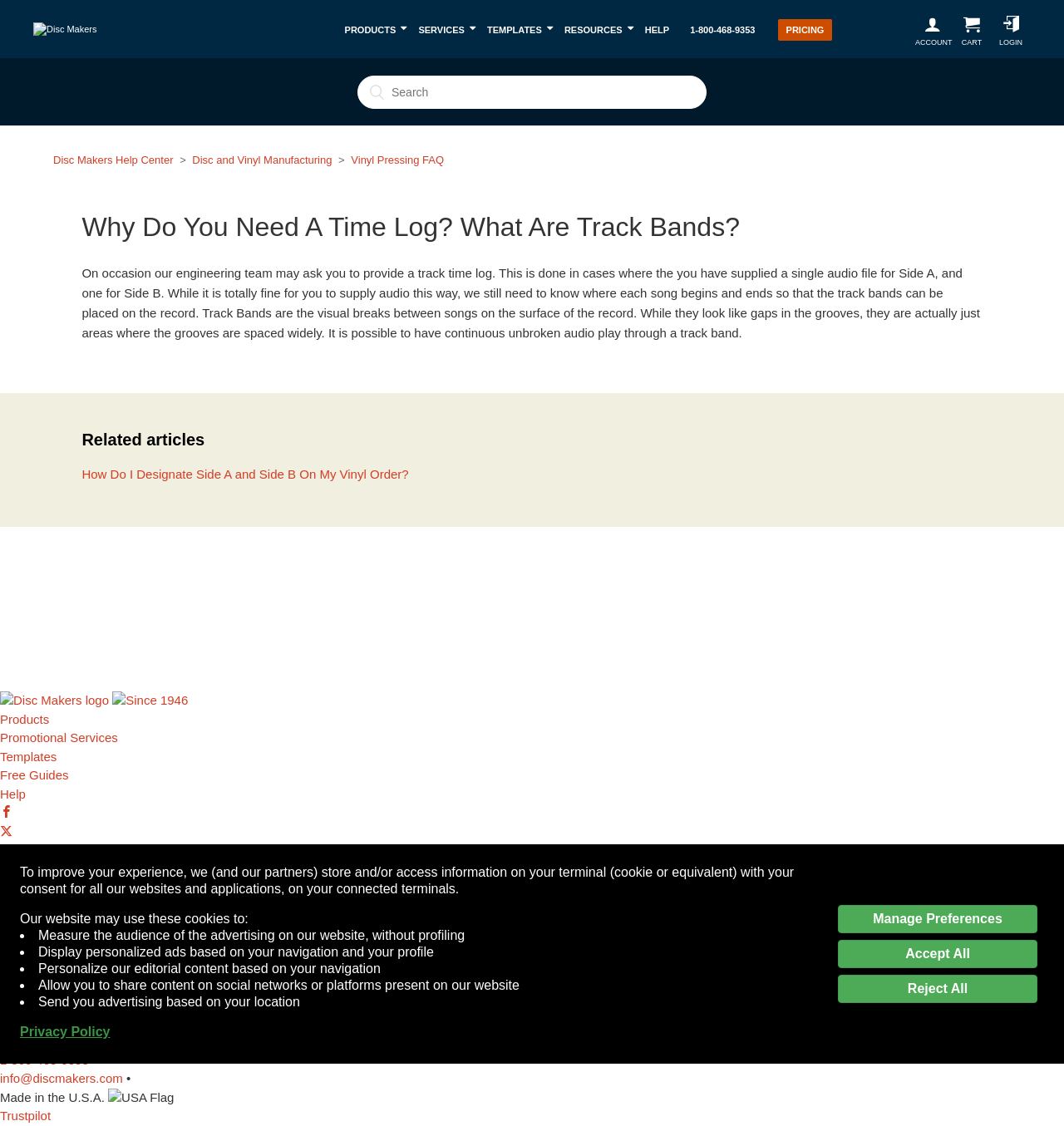Please determine the bounding box coordinates of the element's region to click for the following instruction: "Search for something".

[0.87, 0.05, 0.915, 0.076]